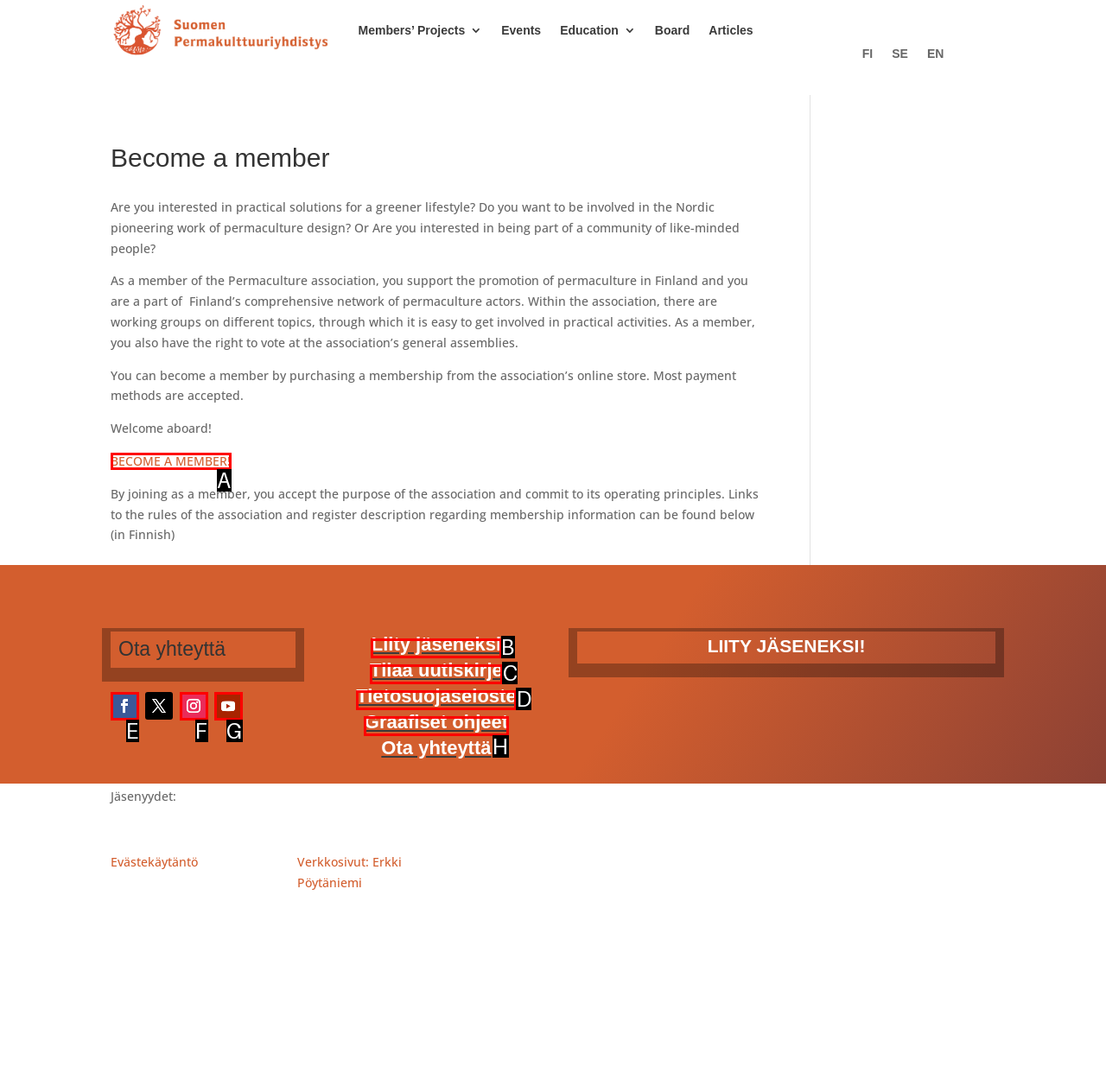Refer to the element description: Tietosuojaseloste and identify the matching HTML element. State your answer with the appropriate letter.

D